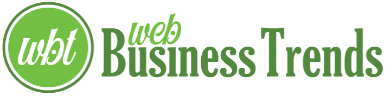What does the logo symbolize?
Use the information from the screenshot to give a comprehensive response to the question.

The caption explains that the logo represents the brand's mission to provide insights and updates about the latest trends in the business and technology sectors, making it a symbol of the brand's focus on these areas.